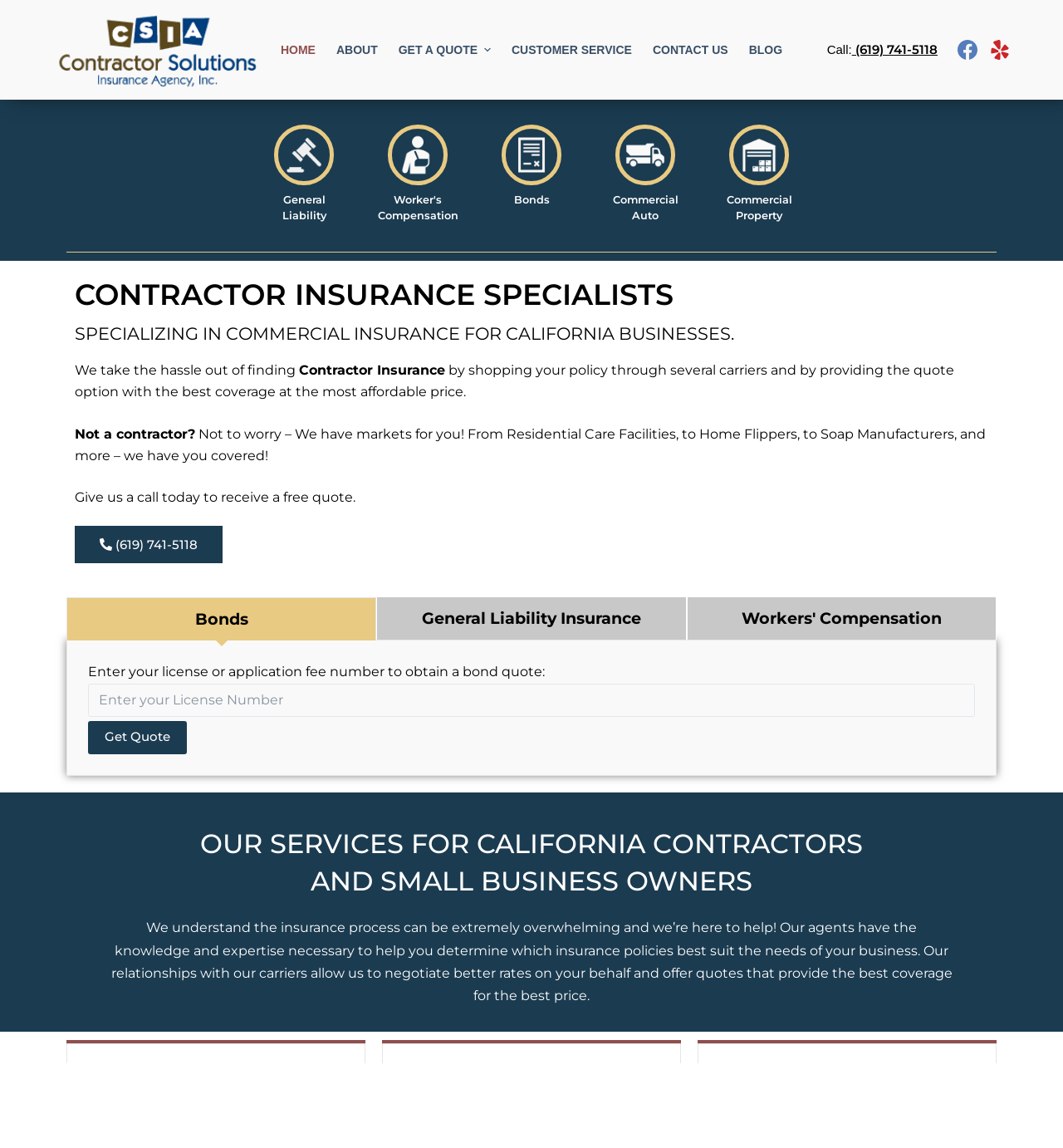Find the bounding box coordinates of the clickable area required to complete the following action: "Click the 'General Liability' link".

[0.265, 0.169, 0.307, 0.193]